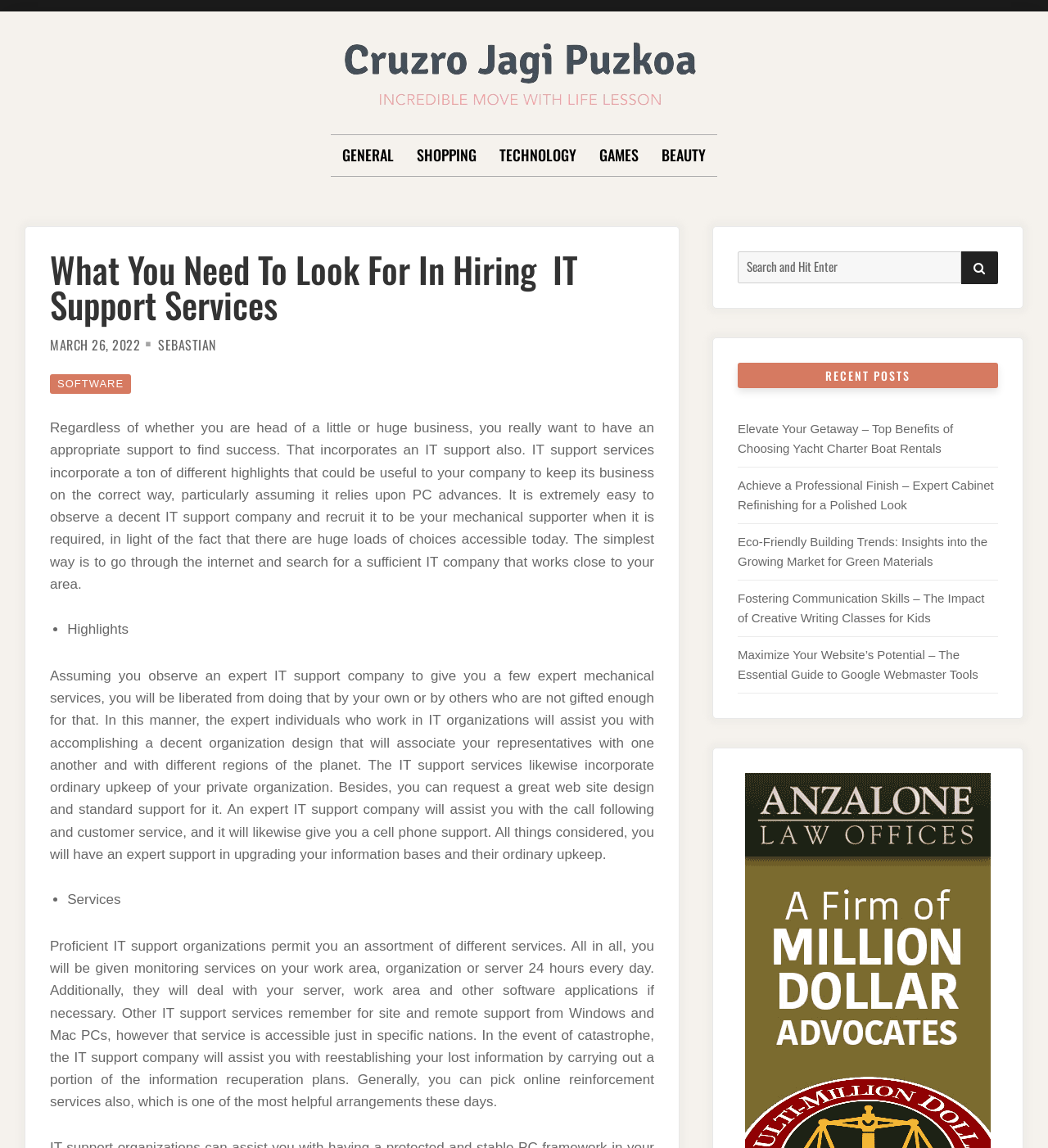What is the primary topic of the article?
Based on the screenshot, answer the question with a single word or phrase.

IT Support Services